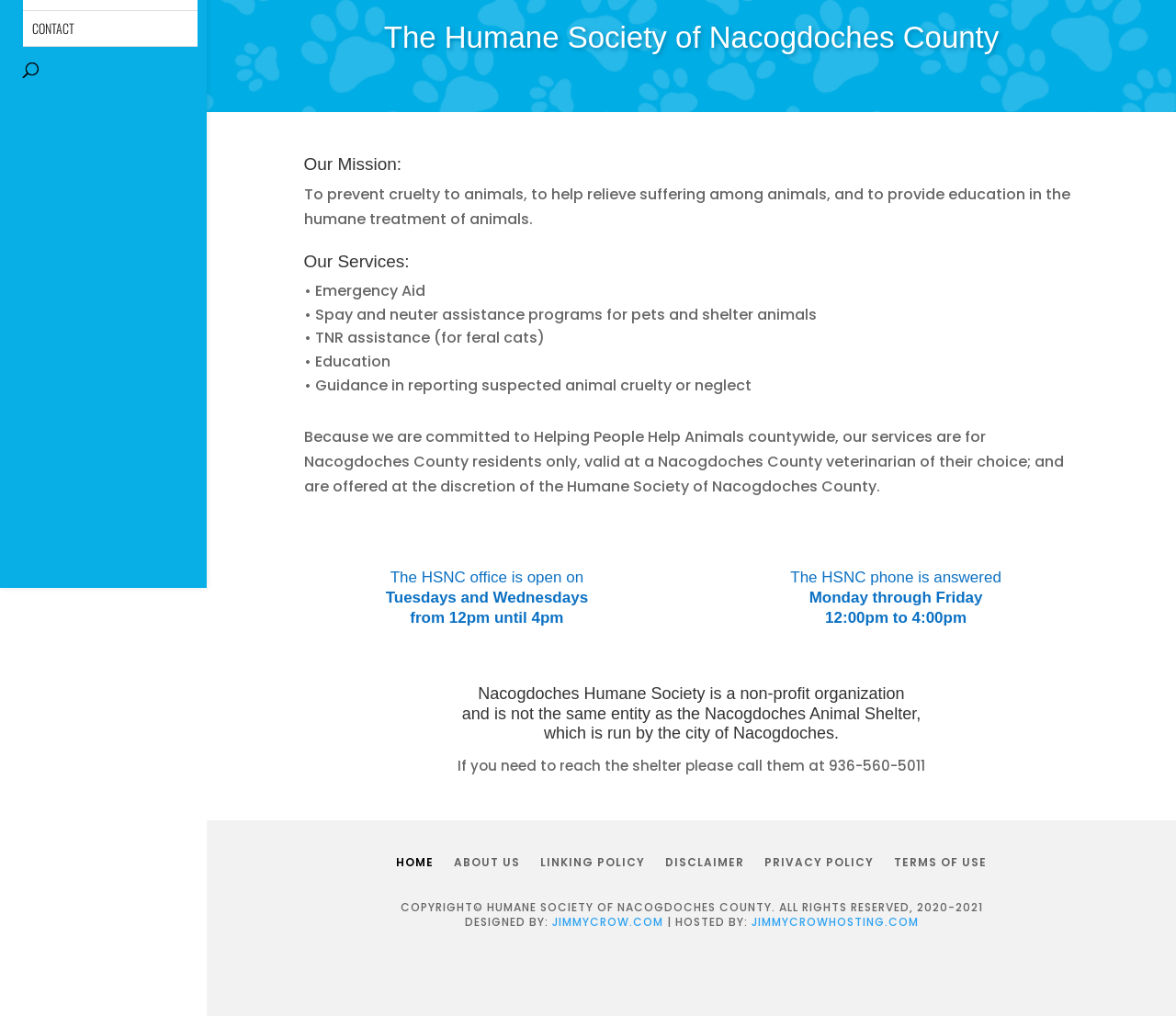Given the description: "Privacy Policy", determine the bounding box coordinates of the UI element. The coordinates should be formatted as four float numbers between 0 and 1, [left, top, right, bottom].

[0.65, 0.834, 0.743, 0.857]